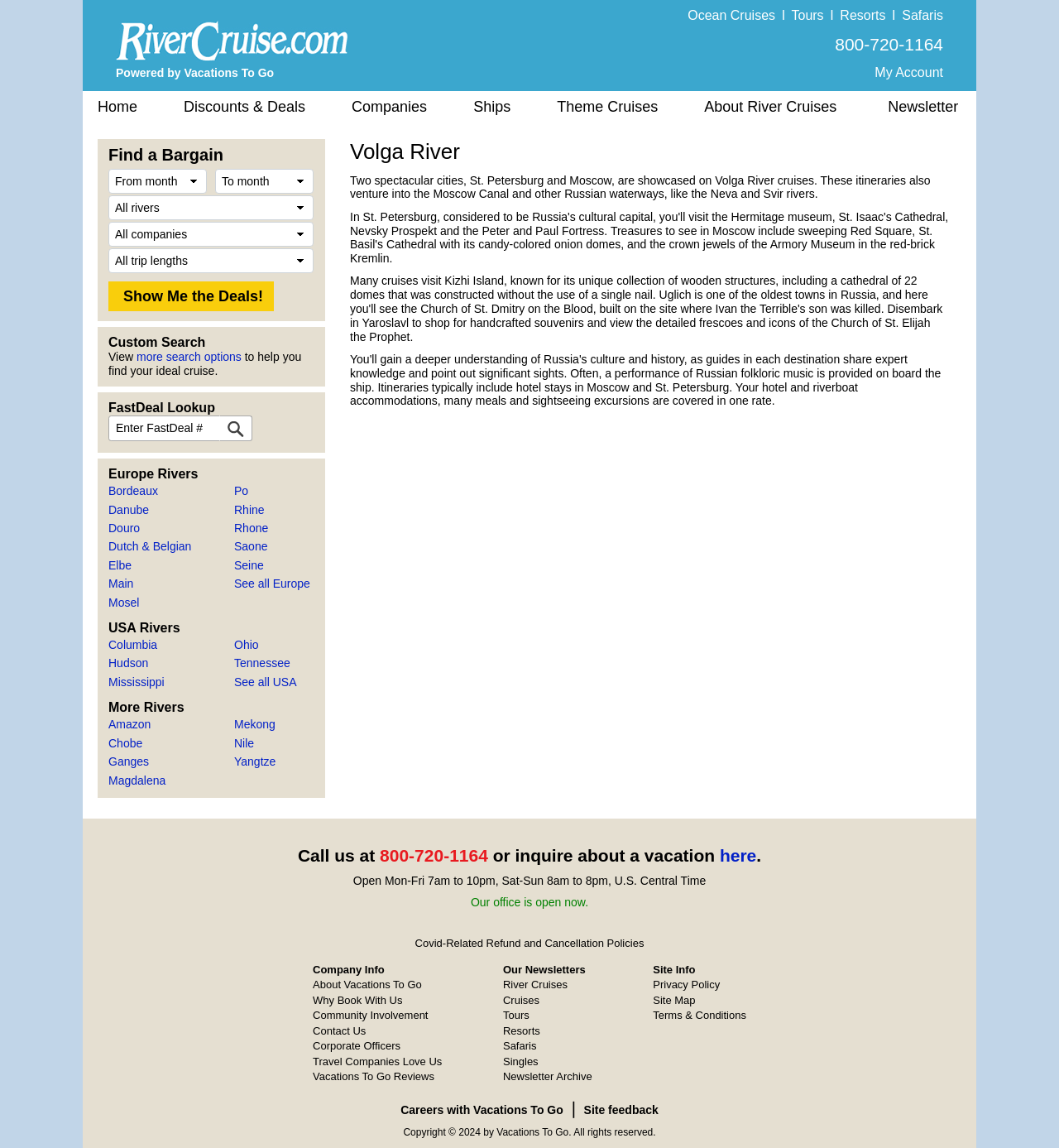What is the phone number to call for vacation inquiries?
Please provide a single word or phrase as your answer based on the screenshot.

800-720-1164